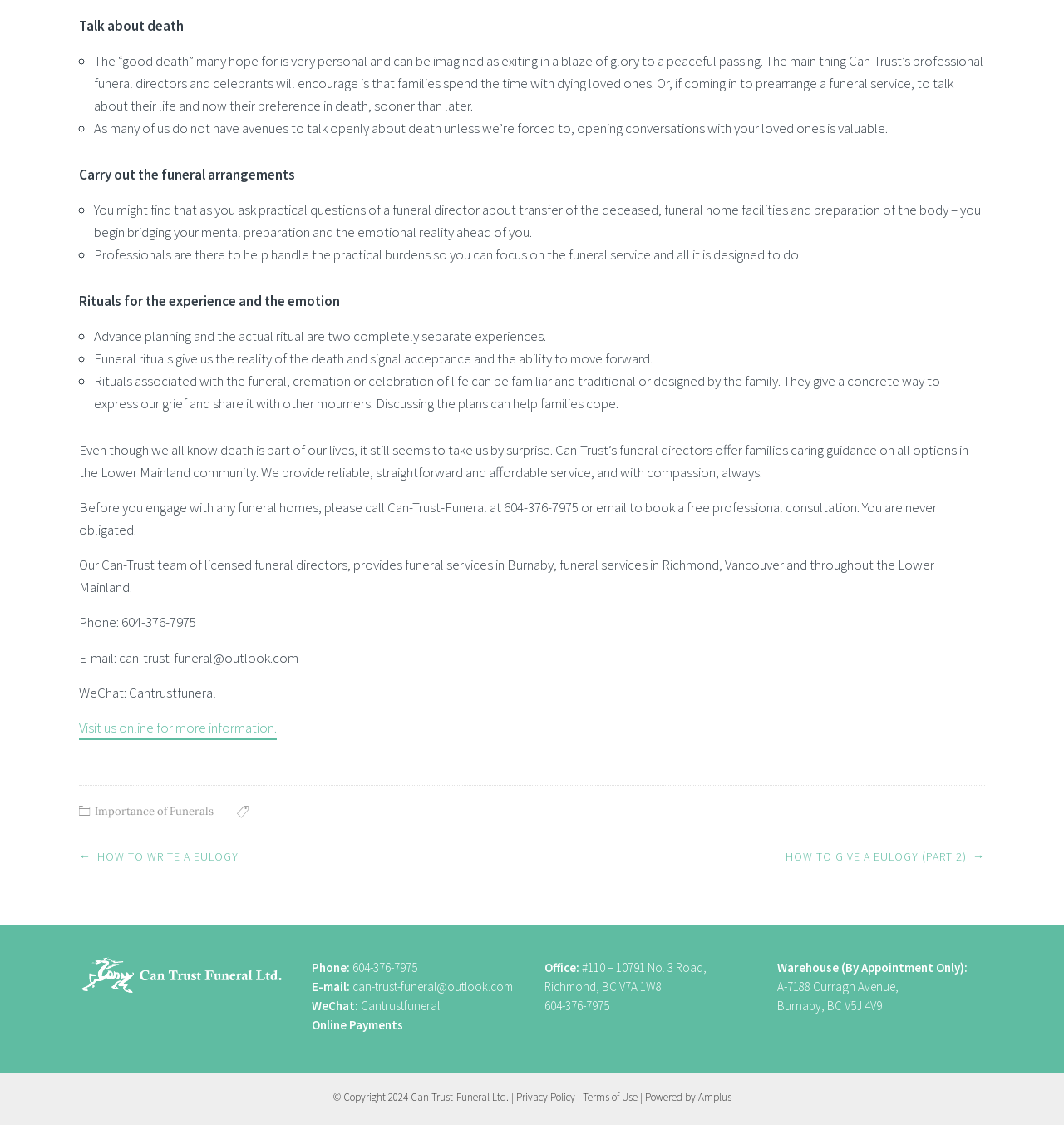Using the provided element description, identify the bounding box coordinates as (top-left x, top-left y, bottom-right x, bottom-right y). Ensure all values are between 0 and 1. Description: 604-376-7975

[0.331, 0.853, 0.392, 0.867]